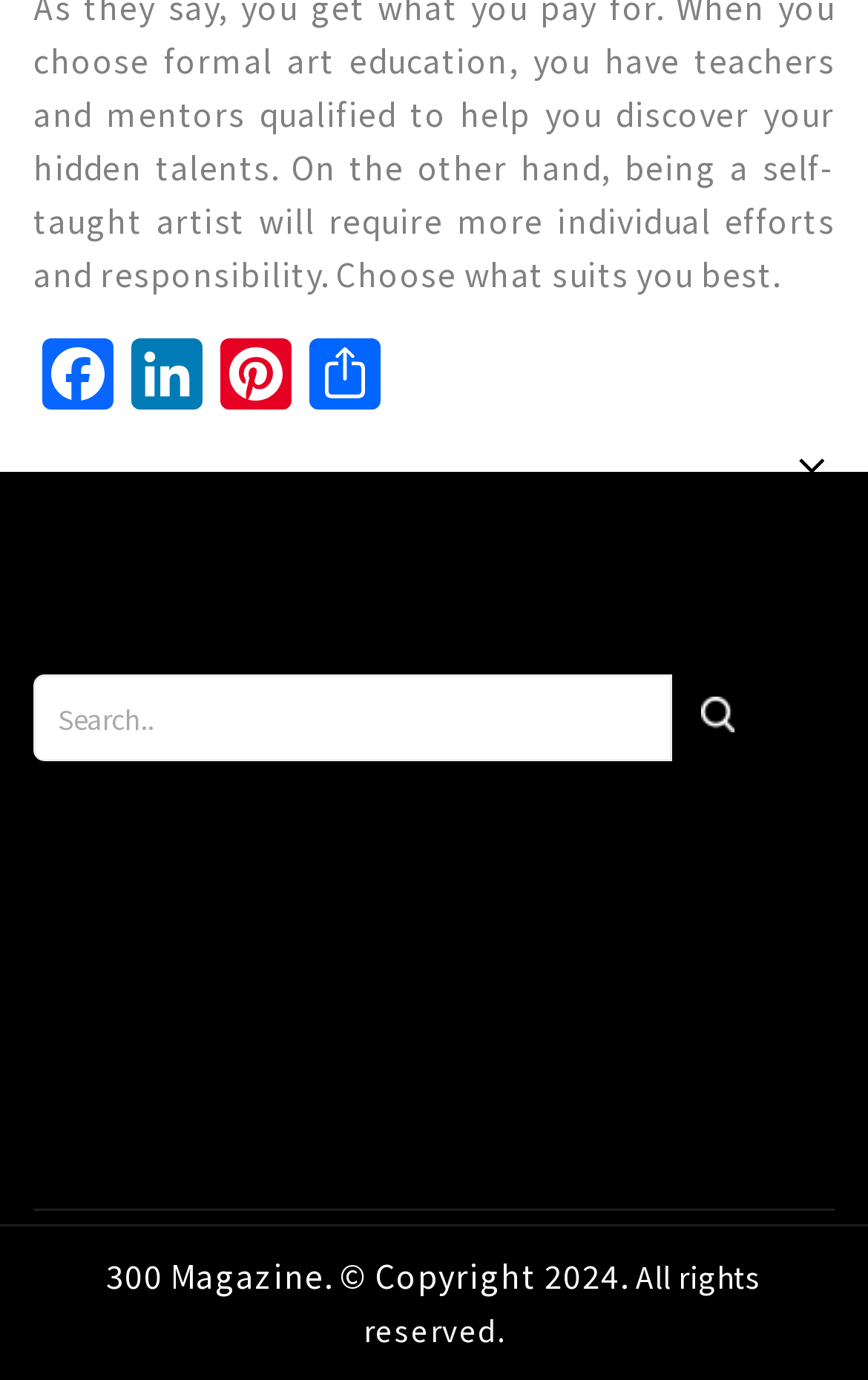Bounding box coordinates must be specified in the format (top-left x, top-left y, bottom-right x, bottom-right y). All values should be floating point numbers between 0 and 1. What are the bounding box coordinates of the UI element described as: LinkedIn

[0.141, 0.245, 0.244, 0.3]